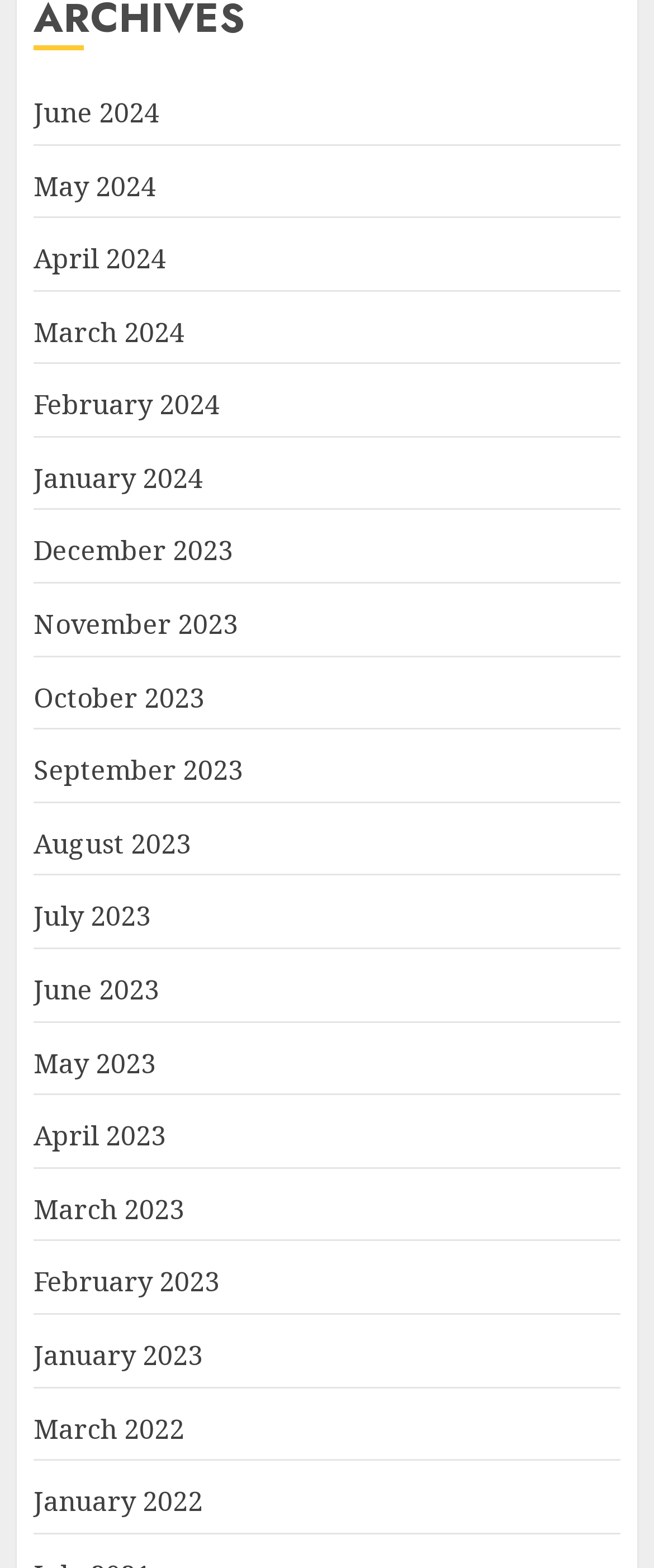Find the bounding box coordinates of the clickable area required to complete the following action: "check January 2022".

[0.051, 0.946, 0.31, 0.97]